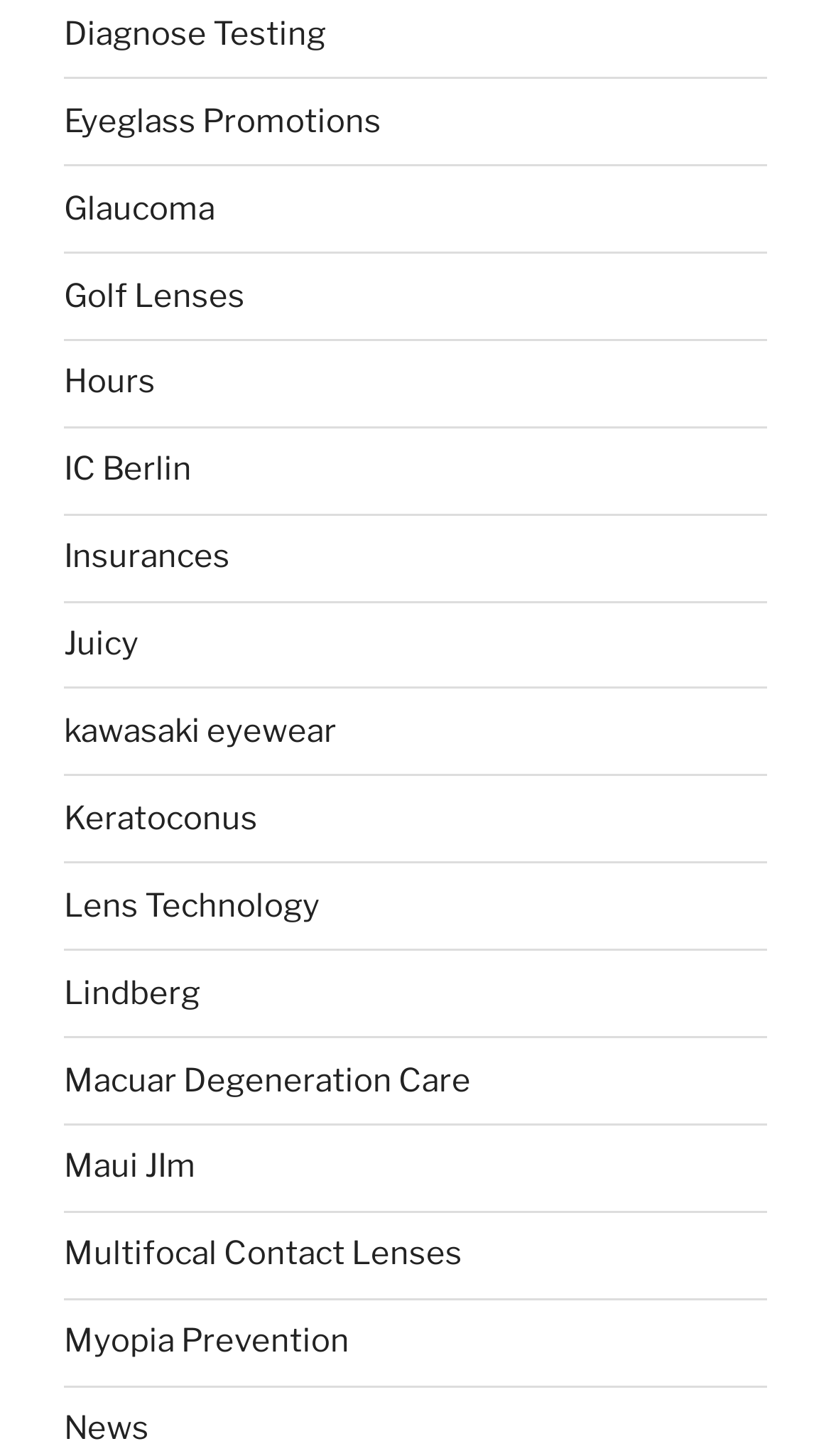Locate the bounding box coordinates of the area where you should click to accomplish the instruction: "Learn about Glaucoma".

[0.077, 0.13, 0.259, 0.156]